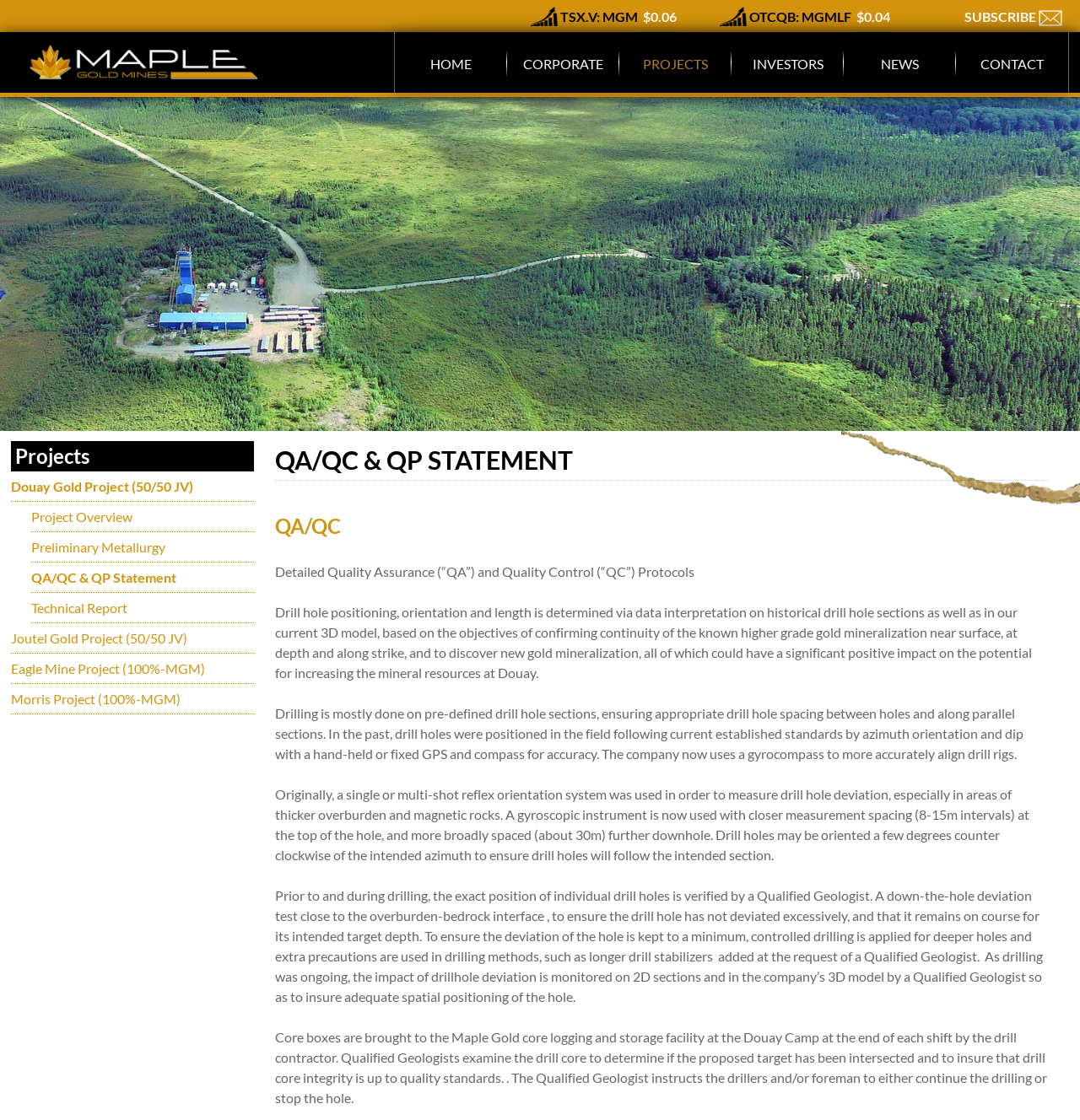Identify the bounding box coordinates of the section to be clicked to complete the task described by the following instruction: "Go to the home page". The coordinates should be four float numbers between 0 and 1, formatted as [left, top, right, bottom].

[0.366, 0.029, 0.47, 0.083]